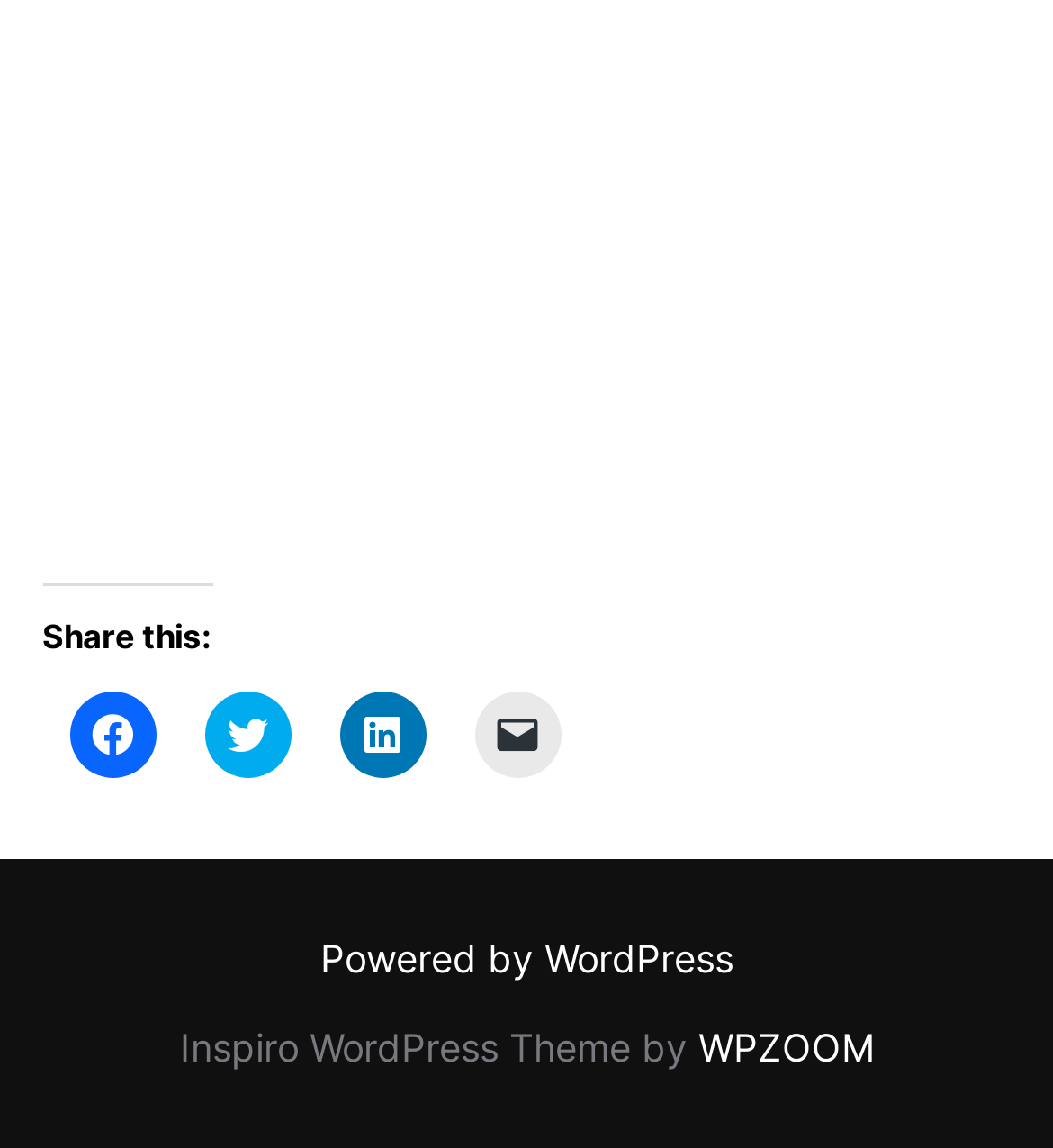What is the position of the 'Share this:' section?
Answer the question with just one word or phrase using the image.

Top